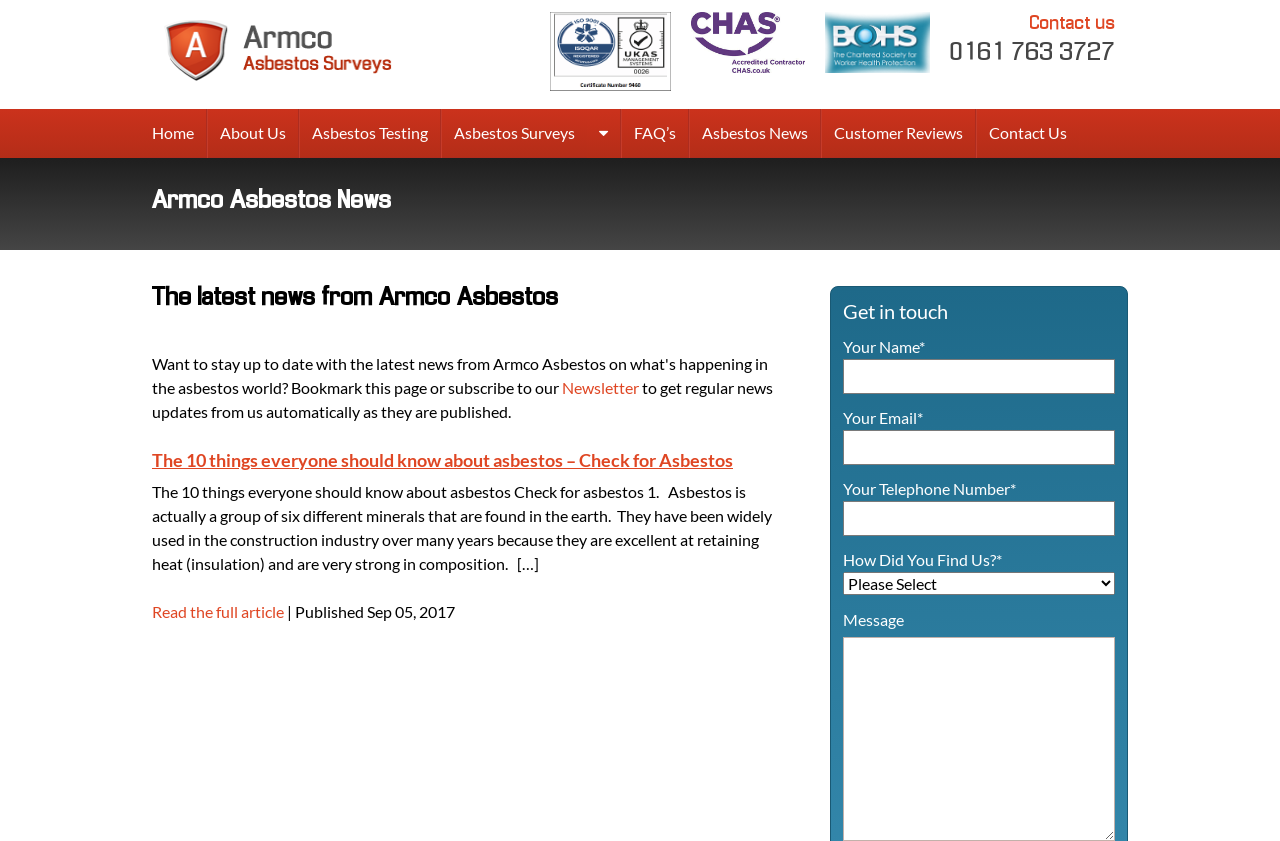Please find and report the bounding box coordinates of the element to click in order to perform the following action: "Subscribe to the newsletter". The coordinates should be expressed as four float numbers between 0 and 1, in the format [left, top, right, bottom].

[0.439, 0.449, 0.499, 0.472]